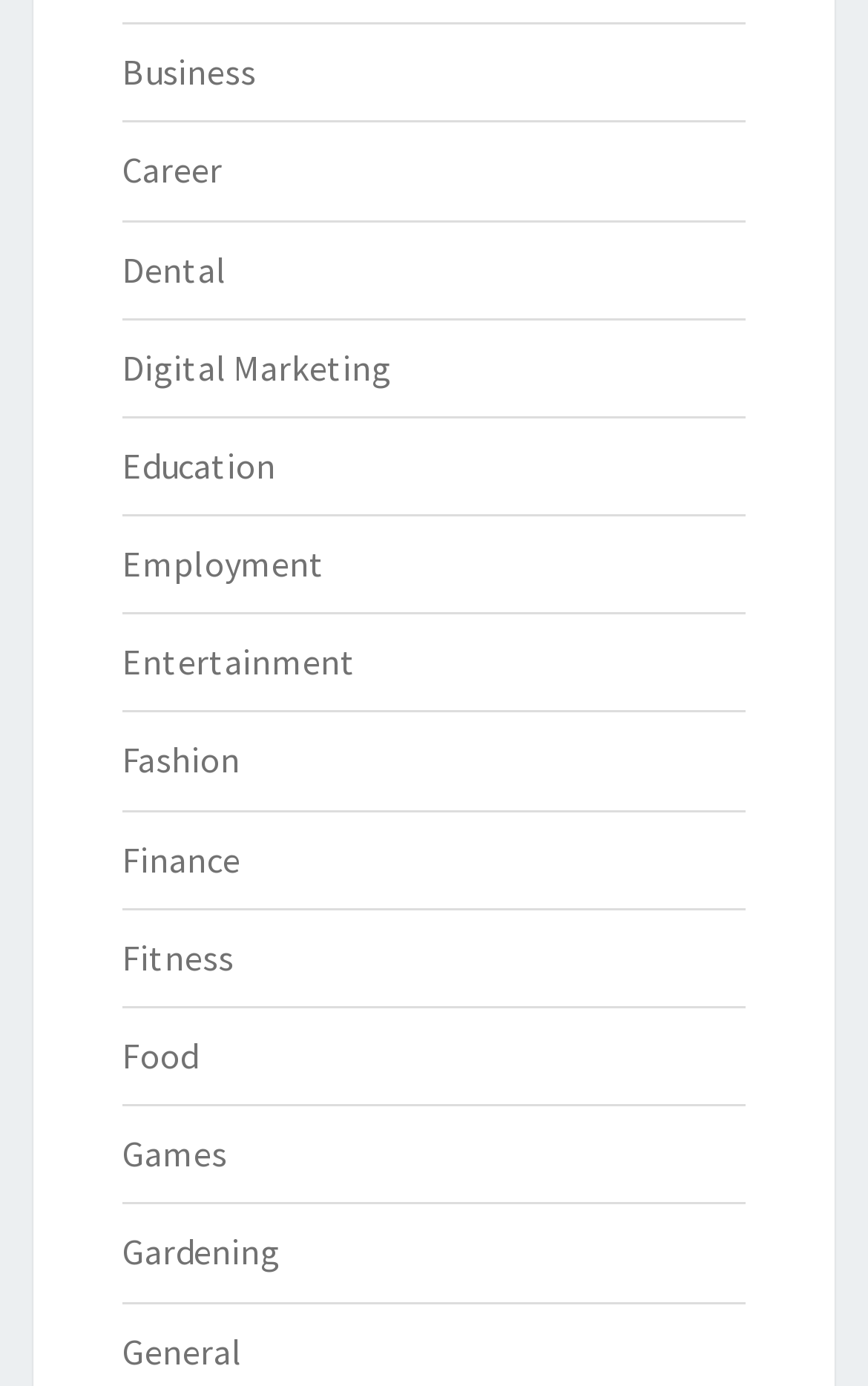Respond to the following question with a brief word or phrase:
Is there a category for Sports?

No